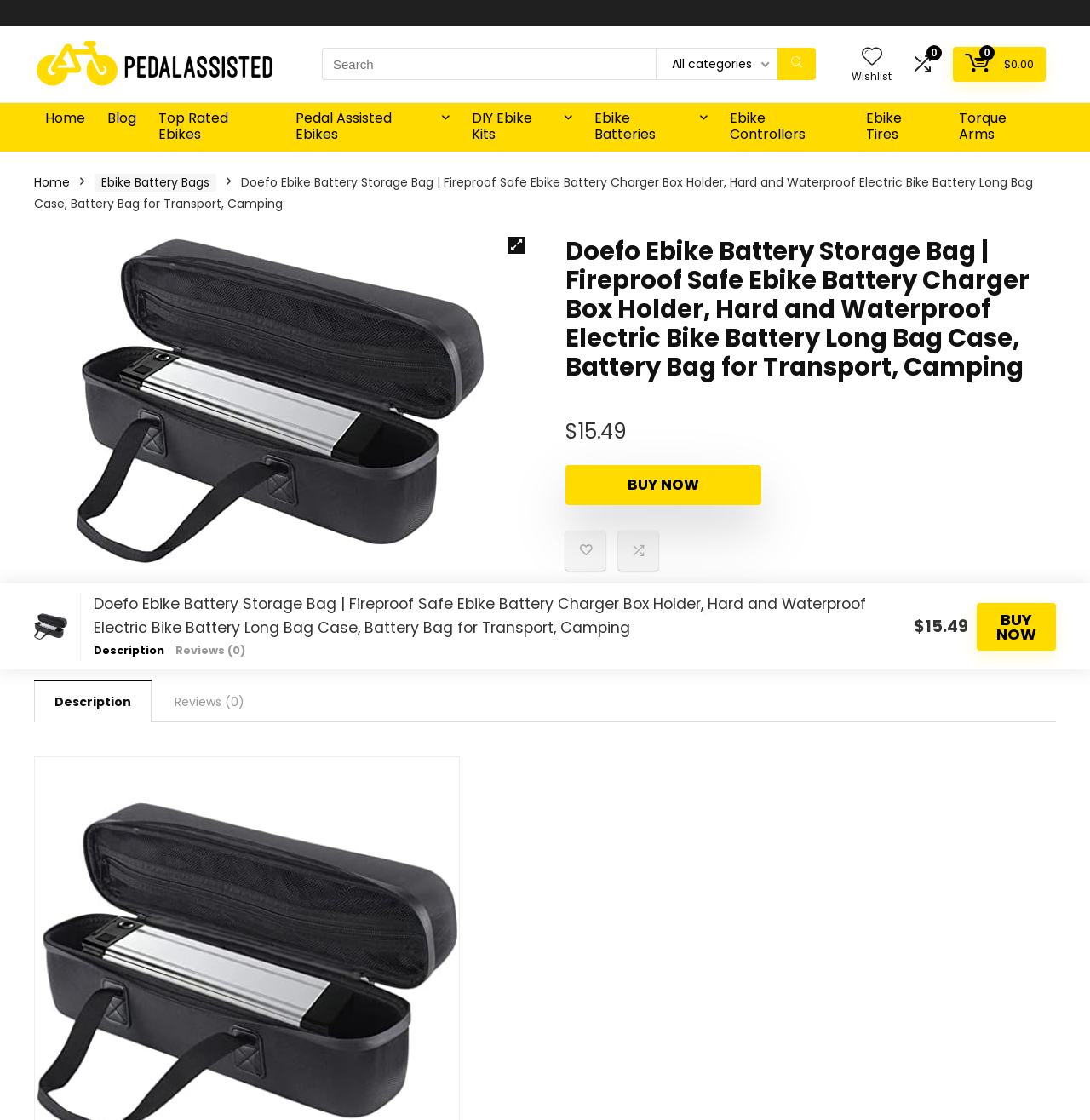Explain the features and main sections of the webpage comprehensively.

This webpage is about a product called "Doefo Ebike Battery Storage Bag" which is a fireproof and waterproof electric bike battery case. At the top of the page, there is a category section with a link to "Ebike Battery Bags". Below this, there is a horizontal tab list with three tabs: "Description", "Reviews (0)", and a price section showing the current price of $15.49.

On the left side of the page, there is a small image of the product. Below the tabs, there is a description section that explains the product's features, including its ability to protect ebike batteries and store small daily items, its ease of carrying, and its compatibility with most cameras. The description also mentions that it is ideal for self-use or as a gift.

Further down, there is a specification section that lists the product's details, including its name, size, material, and packing list. The packing list includes one ebike battery bag.

At the bottom of the page, there is a "BUY NOW" button.